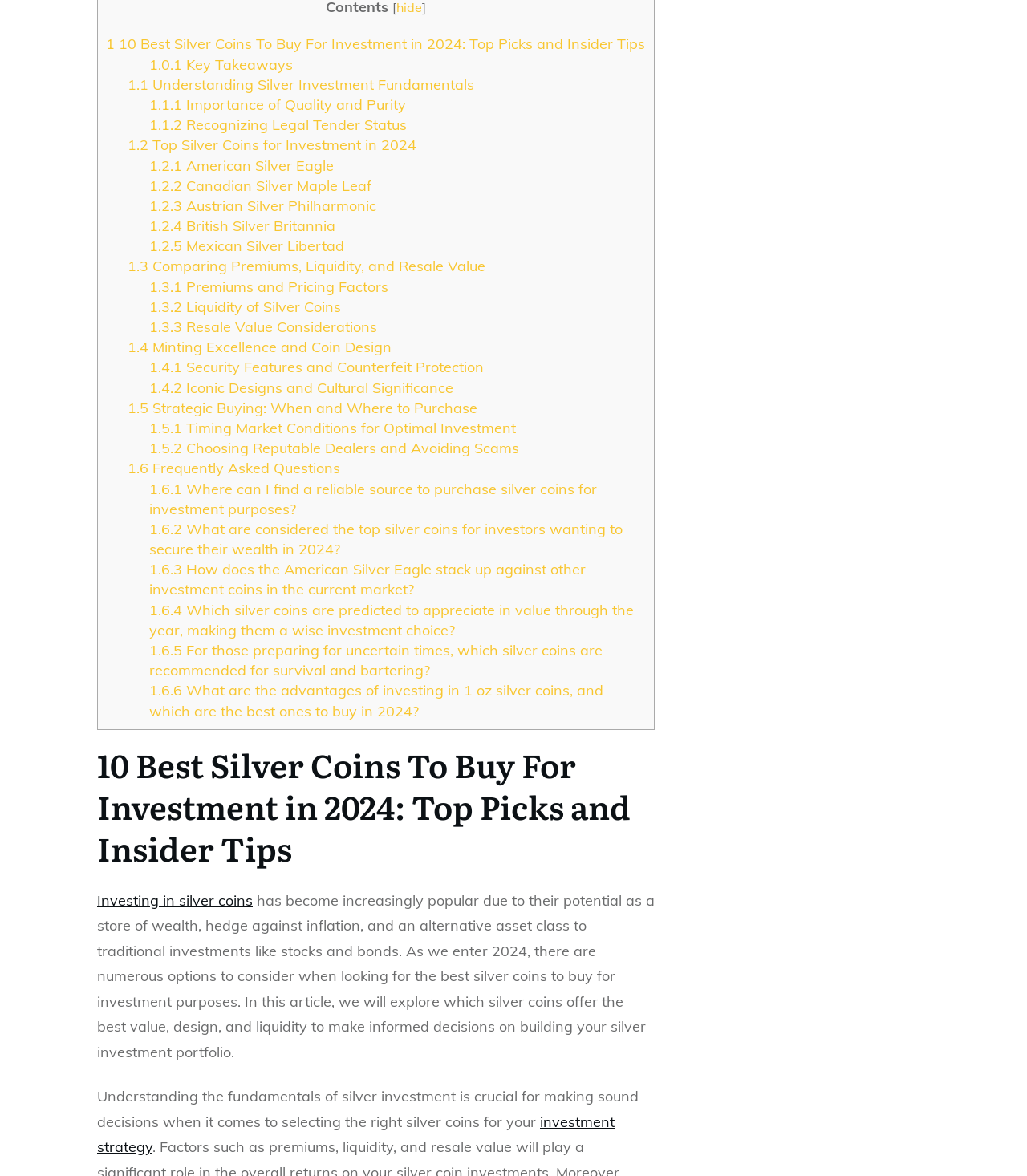Use one word or a short phrase to answer the question provided: 
Which silver coin is mentioned as a top pick?

American Silver Eagle